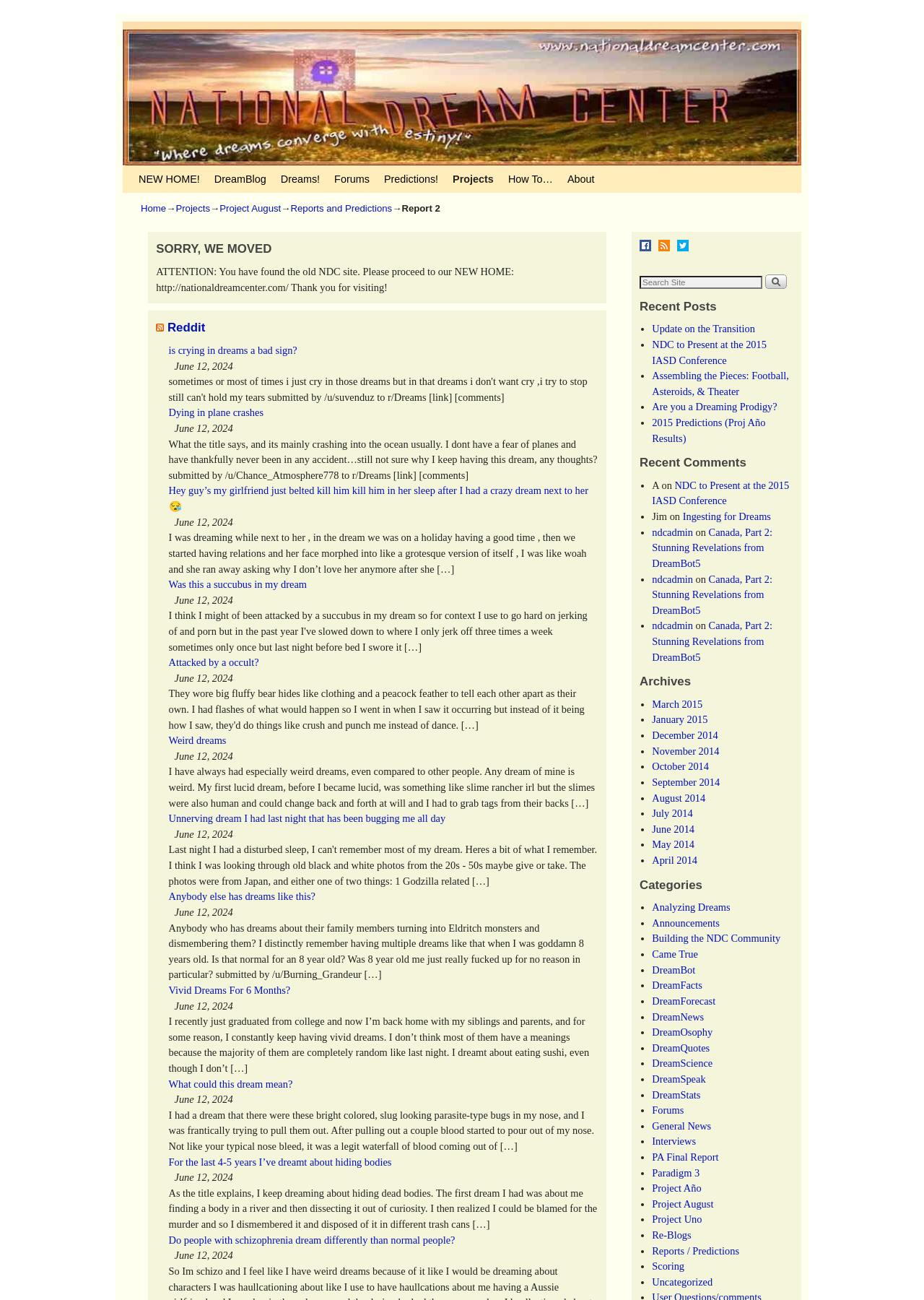What is the link to the new home of the website?
Answer the question with a detailed and thorough explanation.

The link to the new home of the website is 'http://nationaldreamcenter.com/' which is mentioned in the StaticText 'ATTENTION: You have found the old NDC site. Please proceed to our NEW HOME: http://nationaldreamcenter.com/ Thank you for visiting!'.